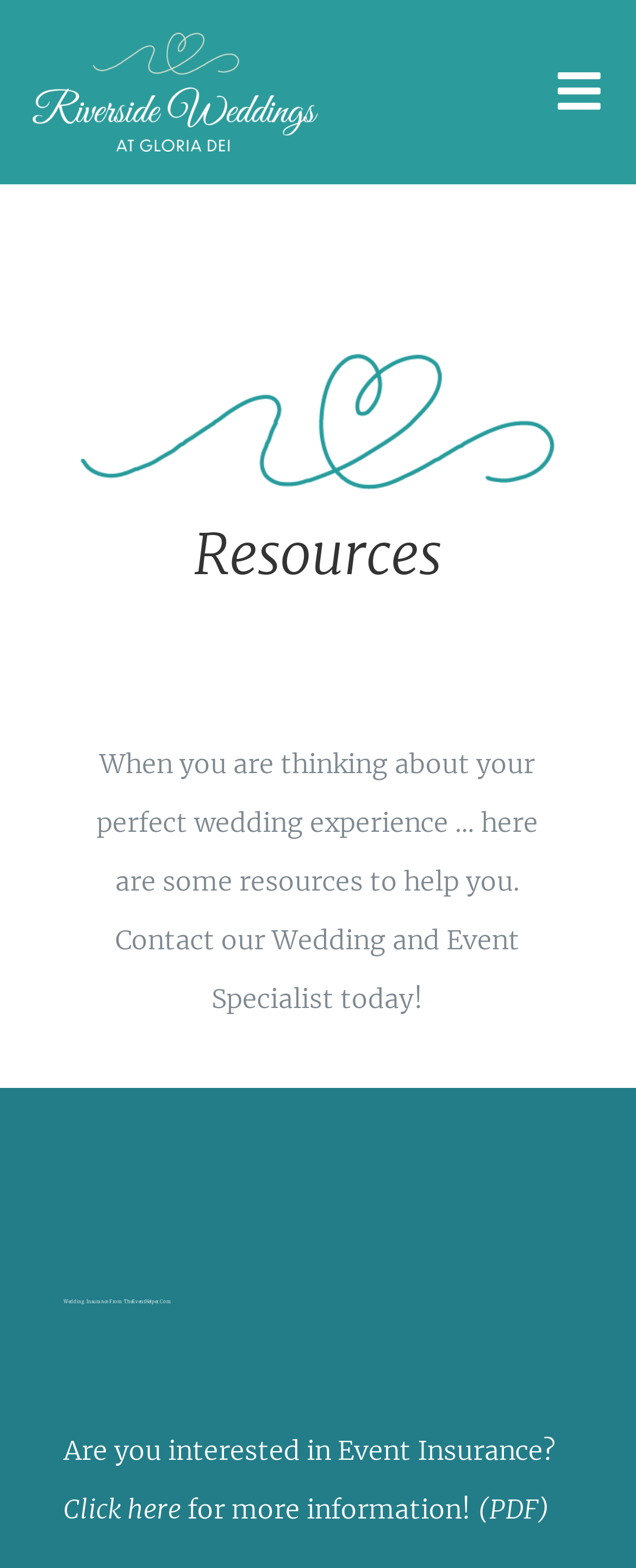What type of insurance is mentioned on the page?
Offer a detailed and exhaustive answer to the question.

The page mentions Wedding Insurance From TheEventHelper.Com, which suggests that the website is providing information or resources related to insuring weddings or events.